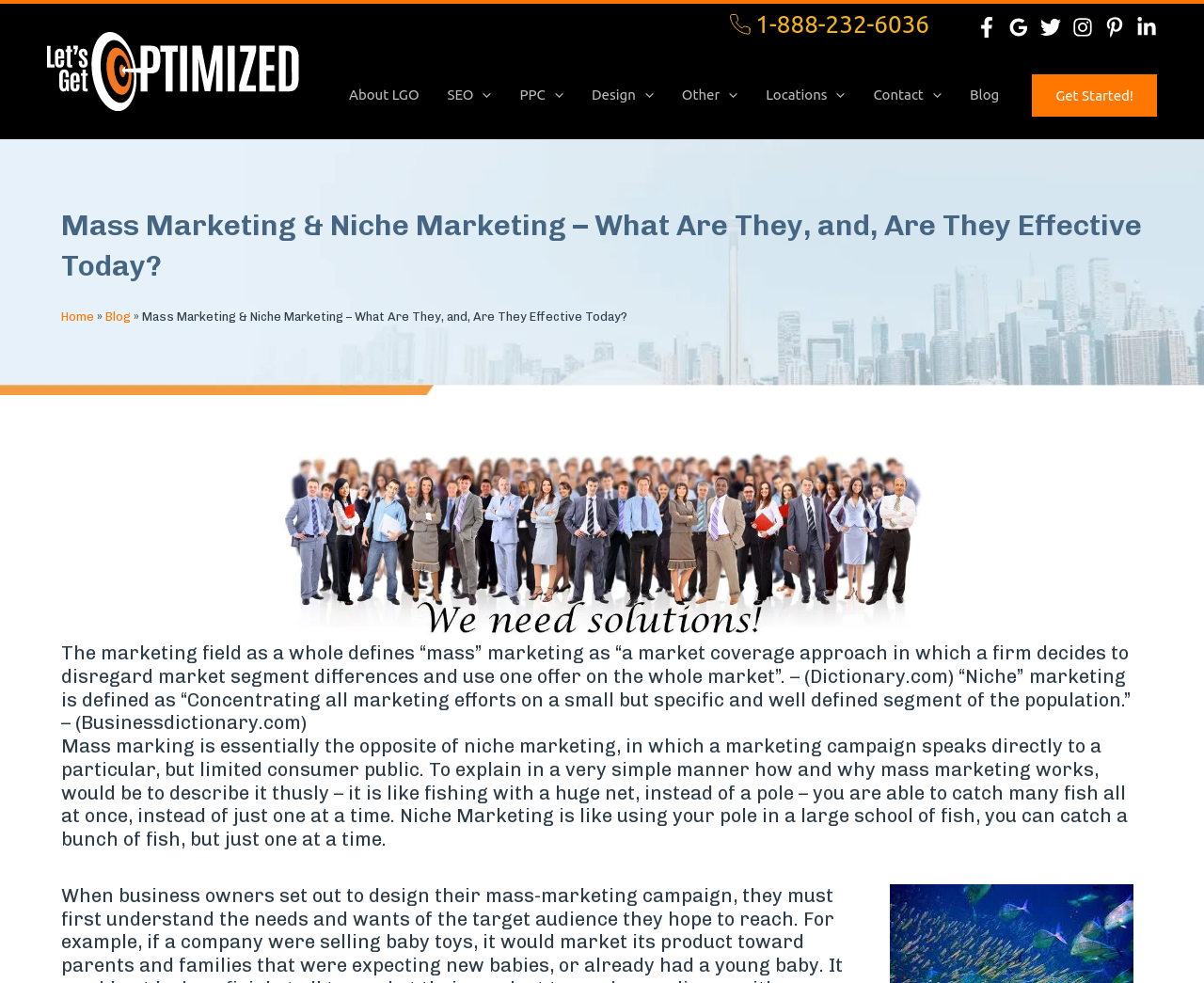Provide your answer in a single word or phrase: 
How many social media links are present on the webpage?

5